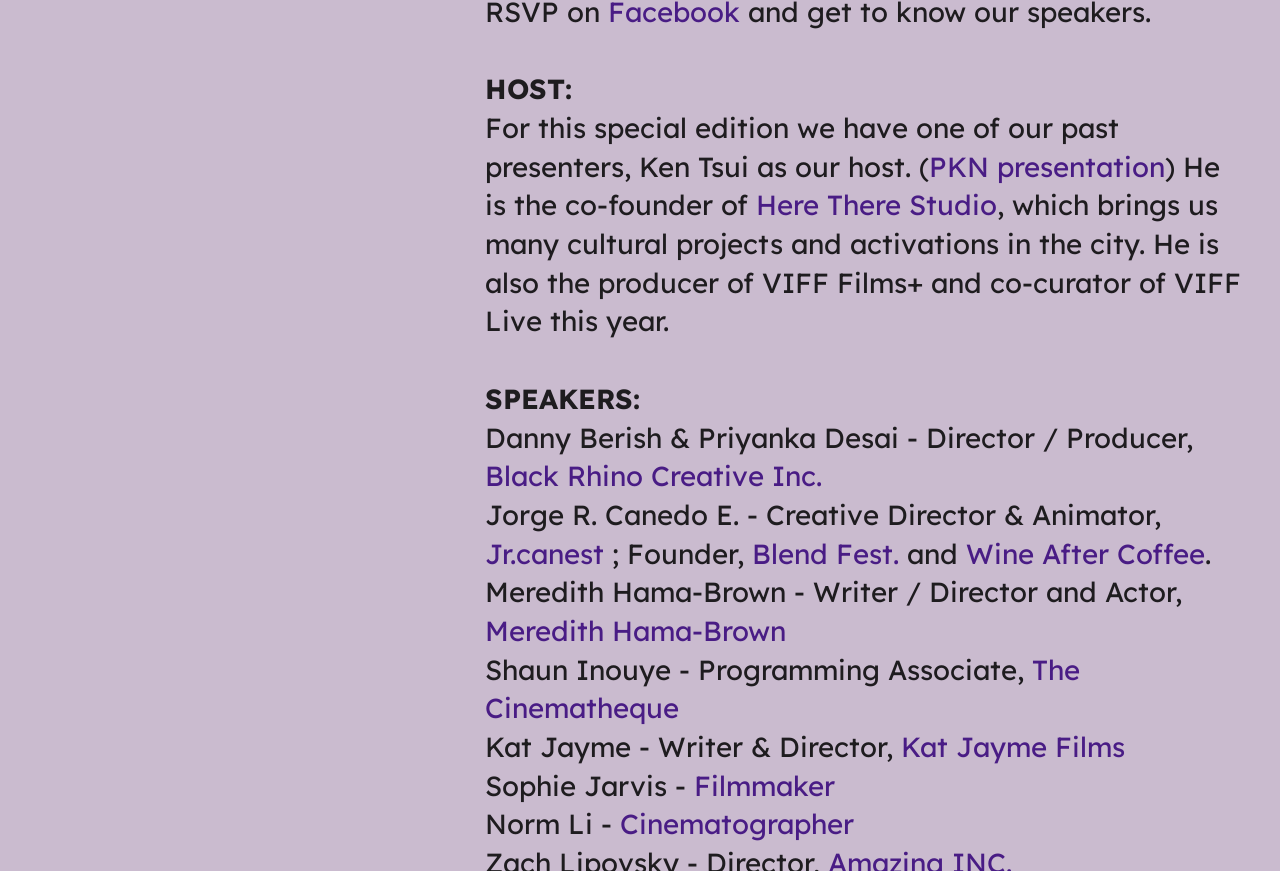Identify the bounding box for the given UI element using the description provided. Coordinates should be in the format (top-left x, top-left y, bottom-right x, bottom-right y) and must be between 0 and 1. Here is the description: Black Rhino Creative Inc.

[0.379, 0.526, 0.642, 0.569]